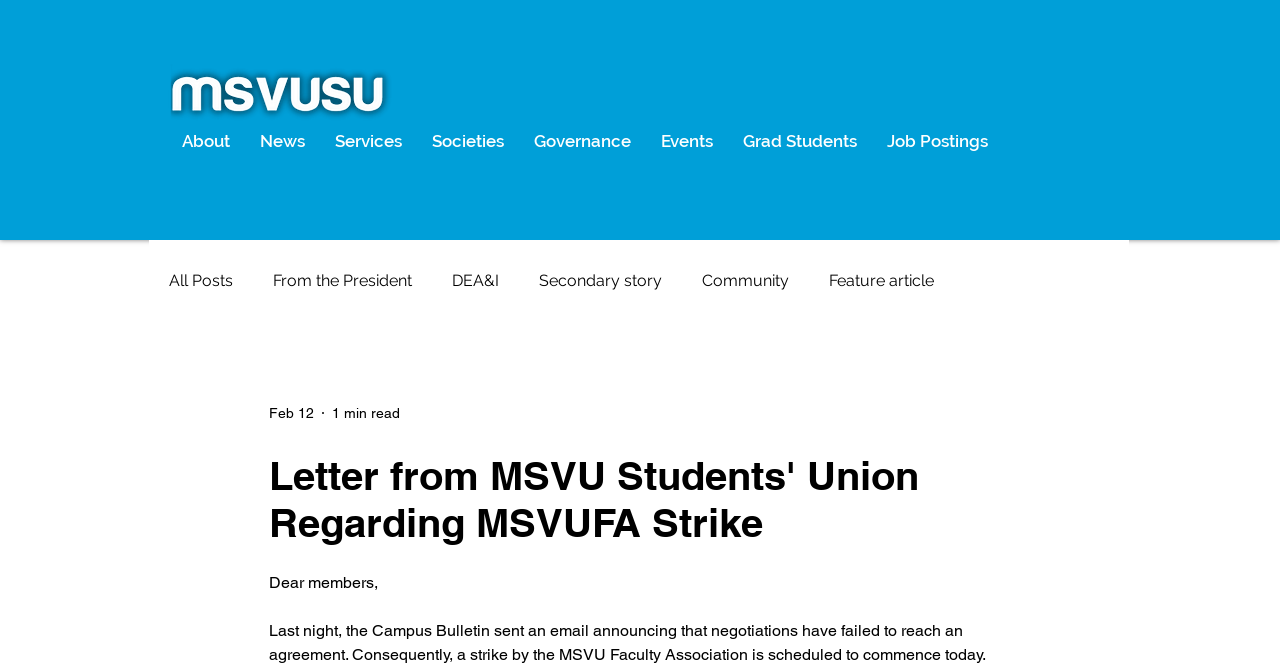Articulate a detailed summary of the webpage's content and design.

The webpage appears to be a letter from the MSVU Students' Union regarding a strike by the MSVU Faculty Association. At the top-left corner, there is a small image linked to '2.png'. Below the image, there is a navigation menu labeled "Site" that spans across the top of the page, containing links to various sections such as "About", "News", "Services", "Societies", "Governance", "Events", "Grad Students", and "Job Postings".

On the right side of the navigation menu, there is another navigation menu labeled "blog" that contains links to different categories of blog posts, including "All Posts", "From the President", "DEA&I", "Secondary story", "Community", and "Feature article". Below the "blog" navigation menu, there is a date "Feb 12" and a reading time "1 min read" indicated.

The main content of the webpage is a letter from the MSVU Students' Union, which is headed by a title "Letter from MSVU Students' Union Regarding MSVUFA Strike". The letter starts with "Dear members," and goes on to explain that the Campus Bulletin sent an email announcing that negotiations have failed to reach an agreement, resulting in a strike by the MSVU Faculty Association scheduled to commence today.